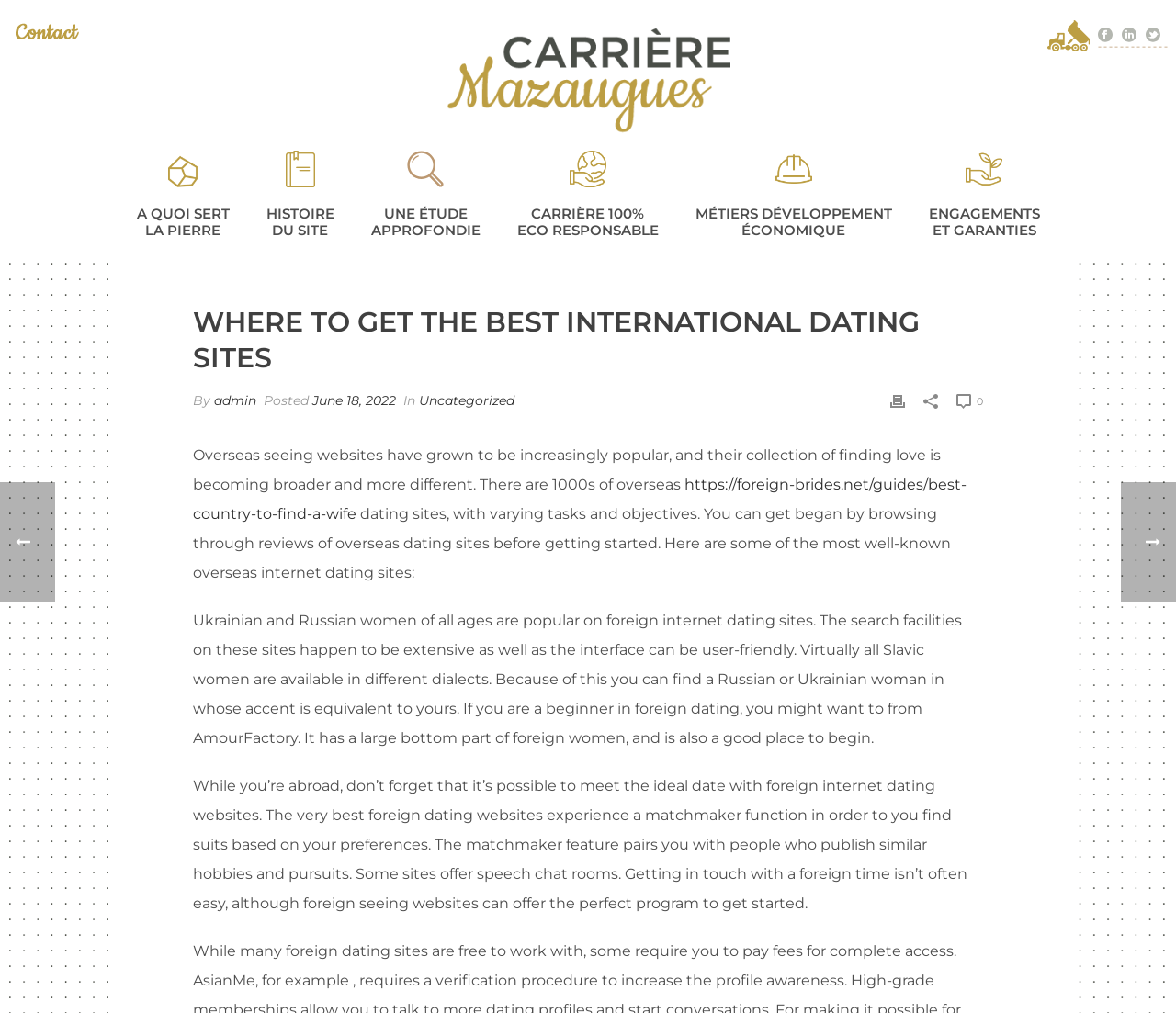Please provide a comprehensive answer to the question based on the screenshot: What is the name of the author of the article?

The author of the article is mentioned as 'admin' in the byline section of the article, which is located below the title of the article.